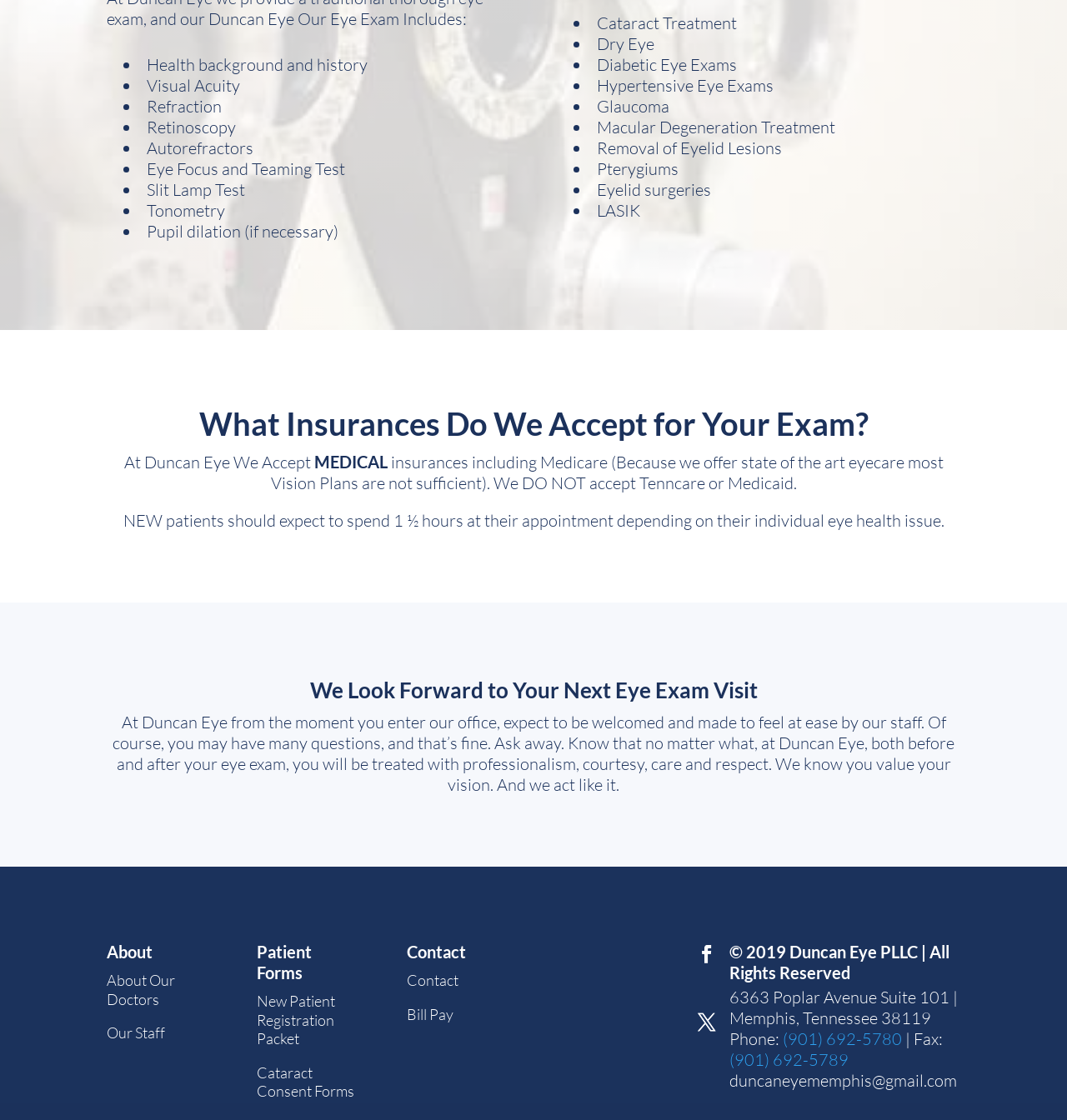Answer the question briefly using a single word or phrase: 
What is the address of Duncan Eye PLLC?

6363 Poplar Avenue Suite 101 | Memphis, Tennessee 38119